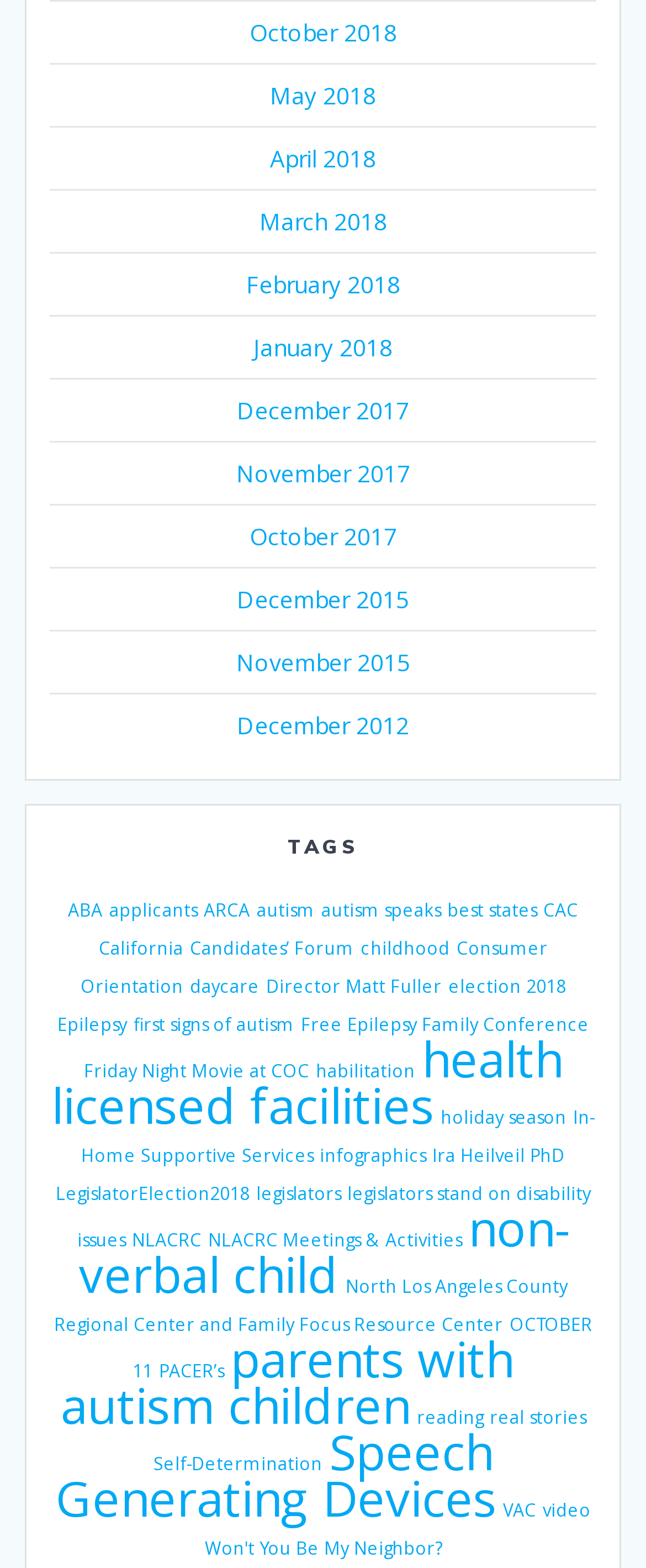What is the earliest year mentioned on the webpage?
Look at the image and construct a detailed response to the question.

I found the answer by looking at the links on the webpage, specifically the ones with year mentions. The earliest year mentioned is 2012, which is found in the link 'December 2012'.